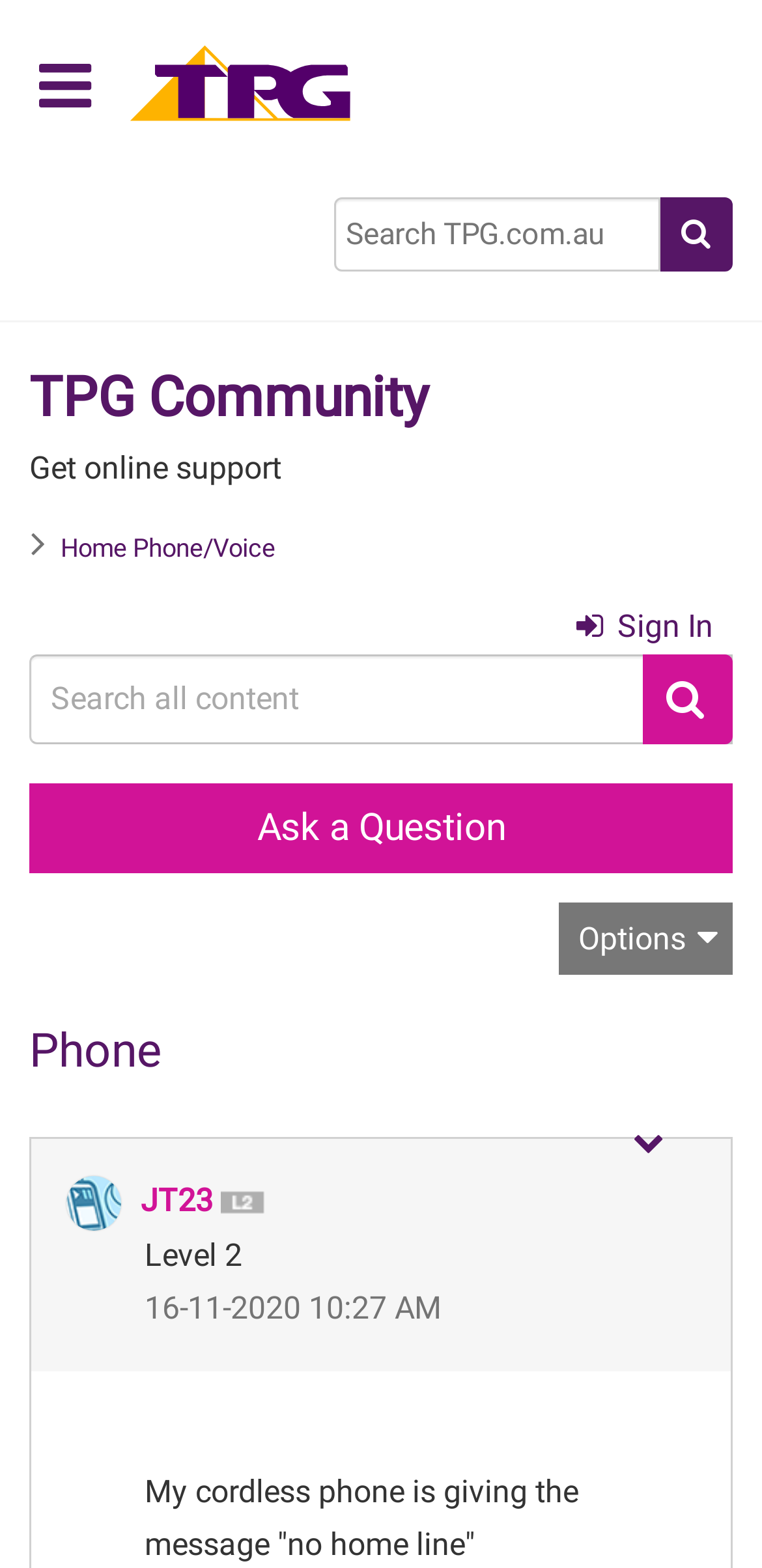Provide an in-depth description of the elements and layout of the webpage.

This webpage is a community forum page titled "TPG Community" where users can ask questions and get online support. At the top left corner, there is a button with a hamburger icon, followed by a "Home" link with an accompanying image. A search box is located at the top right corner, accompanied by a magnifying glass icon button.

Below the search box, the page title "TPG Community" is displayed prominently, with a "Get online support" text underneath. A navigation menu, referred to as "breadcrumbs", is located below the page title, showing the current location as "Home Phone/Voice".

On the top right side, there is a "Sign In" link, accompanied by a lock icon. A "Search" button and a search text box are located below the sign-in link.

The main content of the page starts with a "Phone" heading, followed by a question asked by a user named "JT23", who has a level 2 badge. The question is "My cordless phone is giving the message 'no home line' I have access to wifi with the iPad & laptop. what are the possible causes for this". The question is accompanied by the user's profile picture and a "View Profile" link. The post also shows the date and time it was posted, which is November 16, 2020, at 10:27 AM.

There are several buttons and links on the page, including an "Ask a Question" link, an "Options" button, and a "Show Phone post option menu" button.